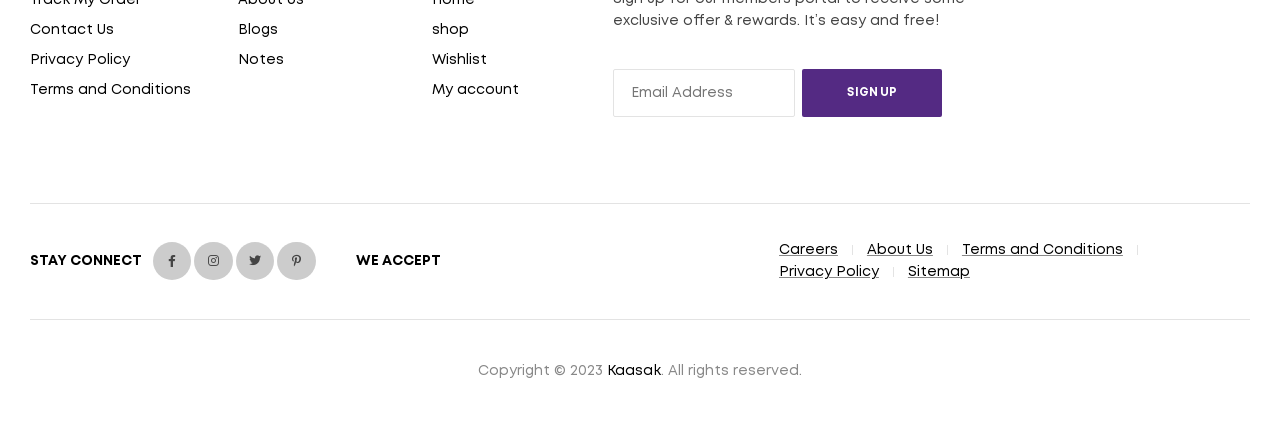Pinpoint the bounding box coordinates of the clickable element needed to complete the instruction: "Contact us". The coordinates should be provided as four float numbers between 0 and 1: [left, top, right, bottom].

[0.023, 0.058, 0.089, 0.086]